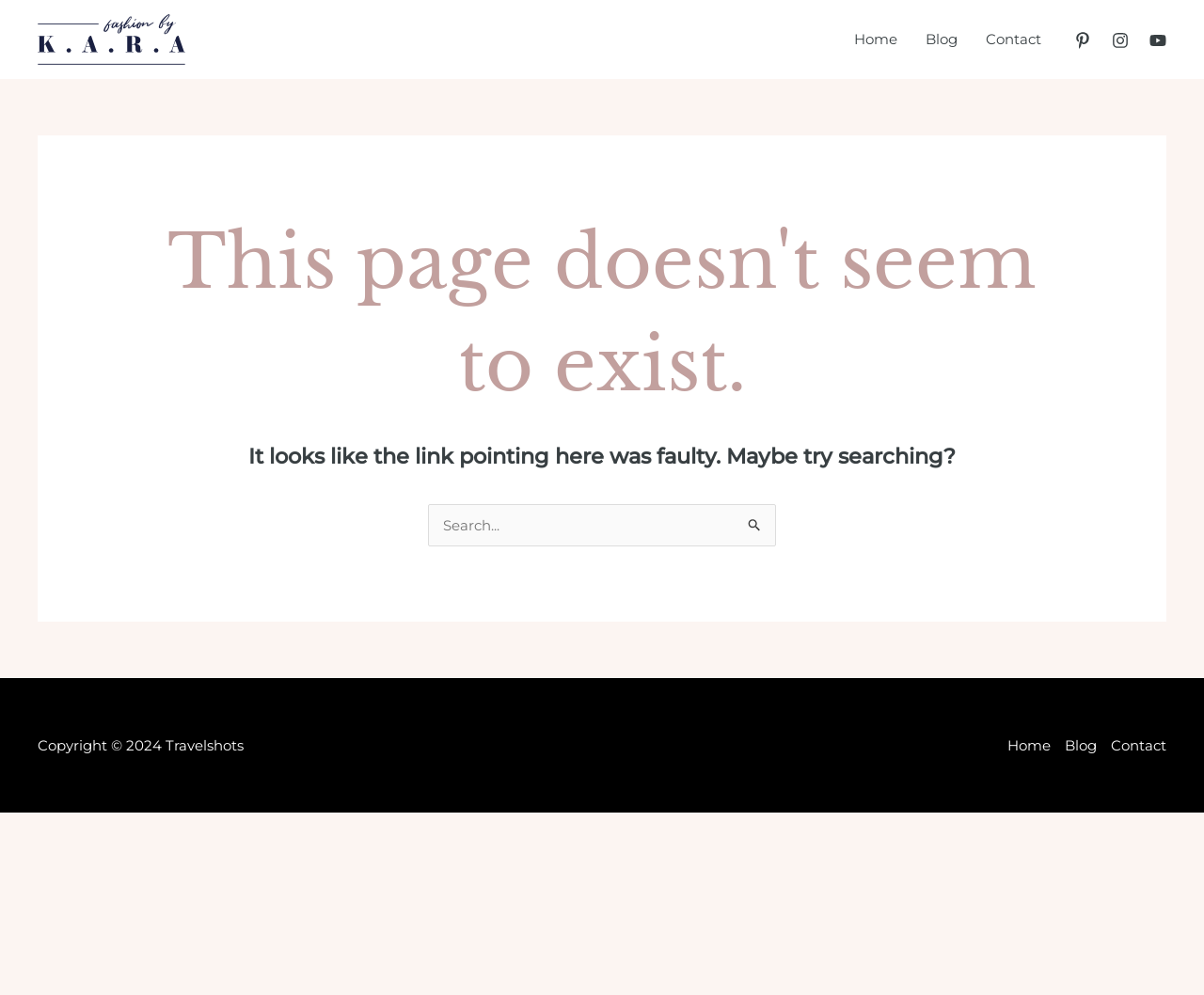What is the copyright year of the website?
Examine the screenshot and reply with a single word or phrase.

2024